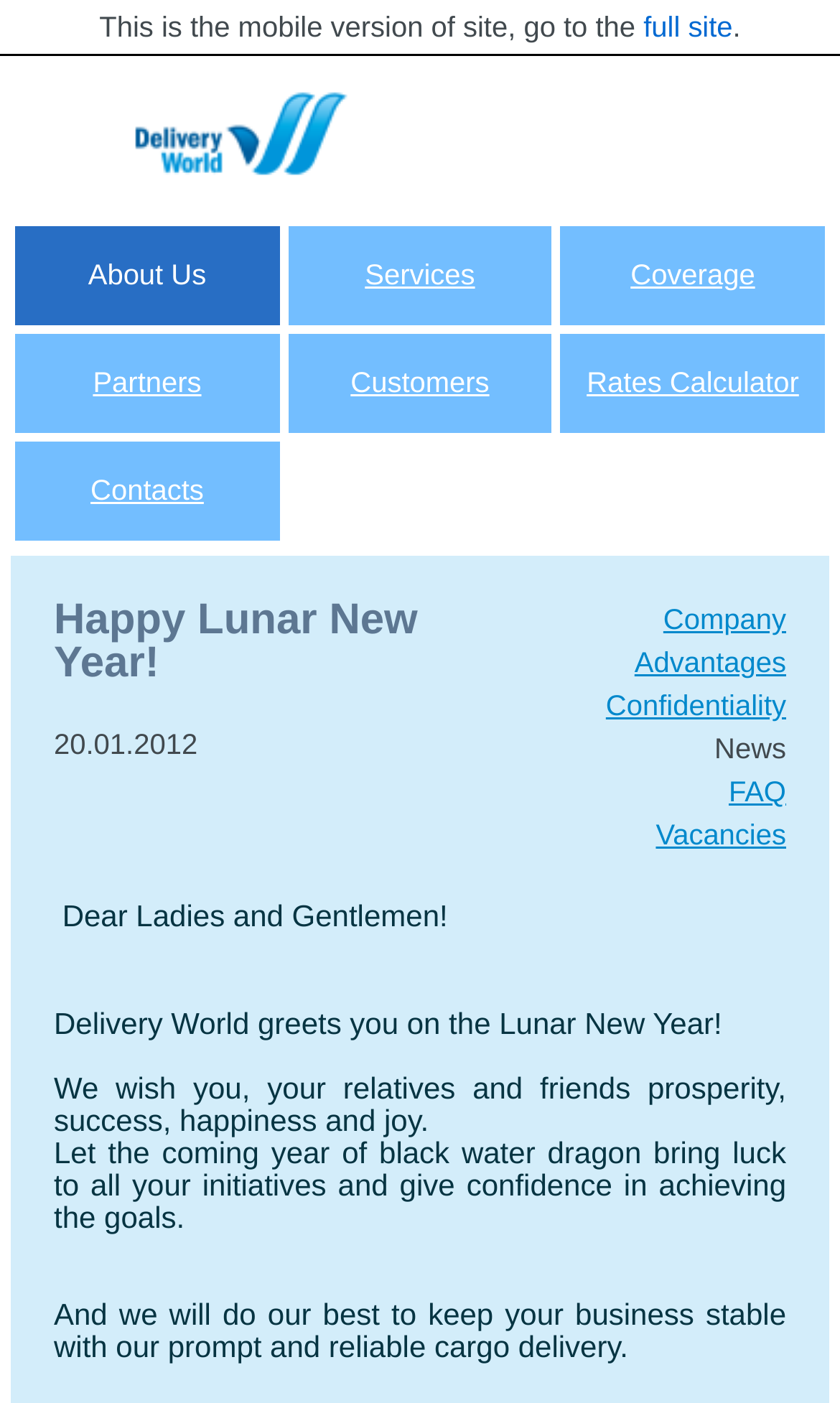Provide the bounding box coordinates for the UI element that is described by this text: "full site". The coordinates should be in the form of four float numbers between 0 and 1: [left, top, right, bottom].

[0.766, 0.008, 0.872, 0.031]